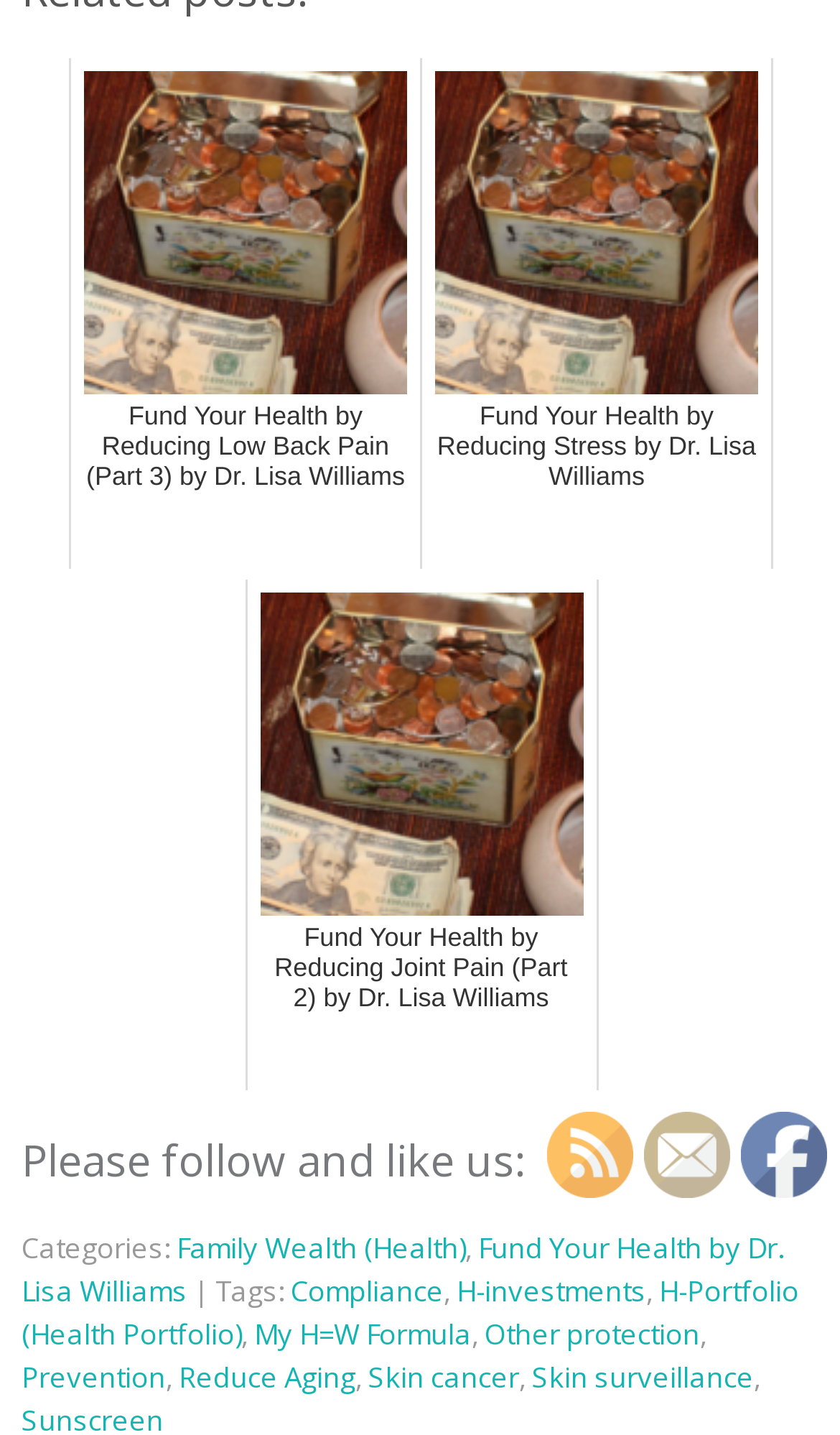Reply to the question below using a single word or brief phrase:
How many links are there in the webpage?

15